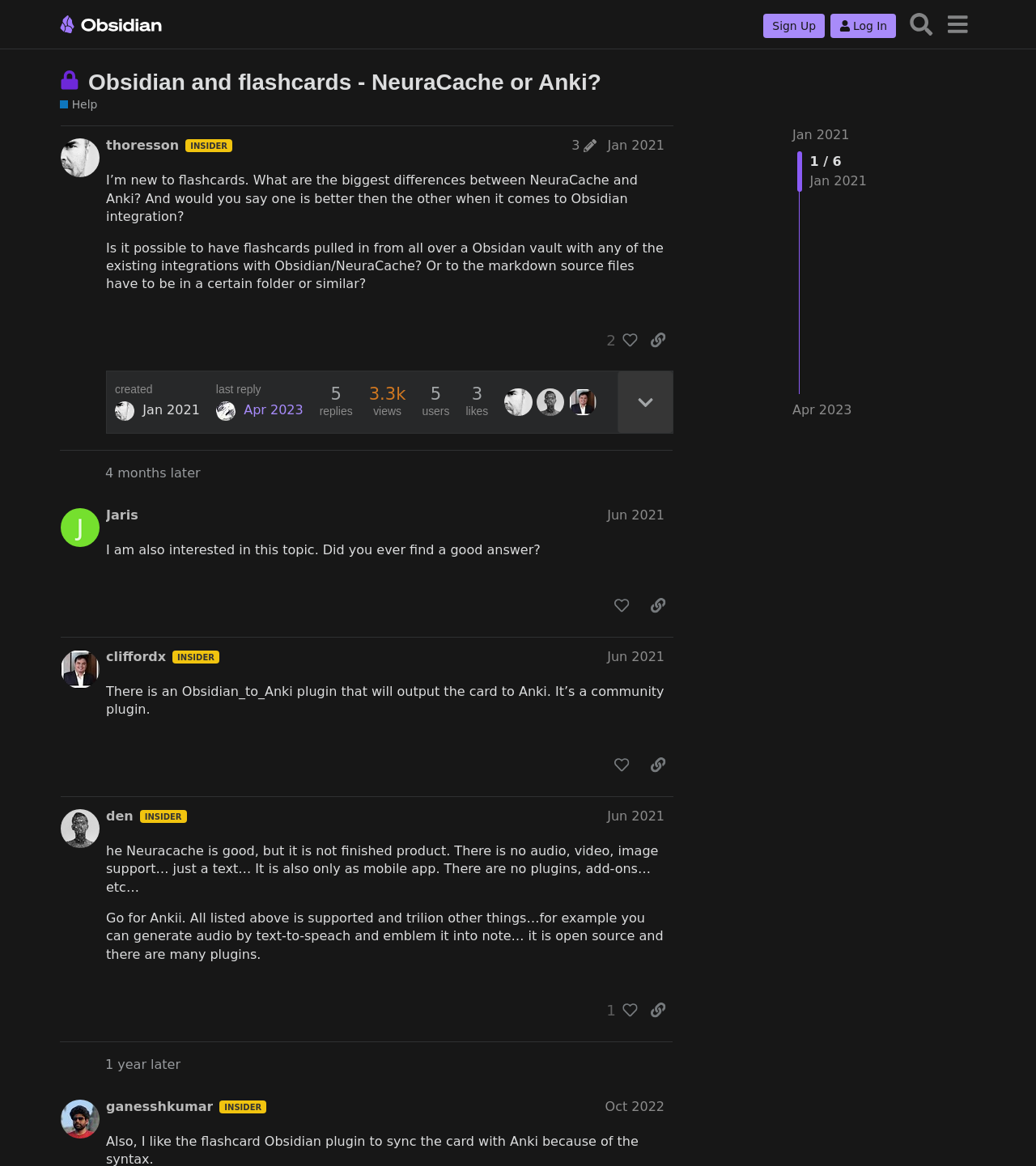Identify the bounding box coordinates for the element you need to click to achieve the following task: "View the post by thoresson". The coordinates must be four float values ranging from 0 to 1, formatted as [left, top, right, bottom].

[0.059, 0.108, 0.752, 0.386]